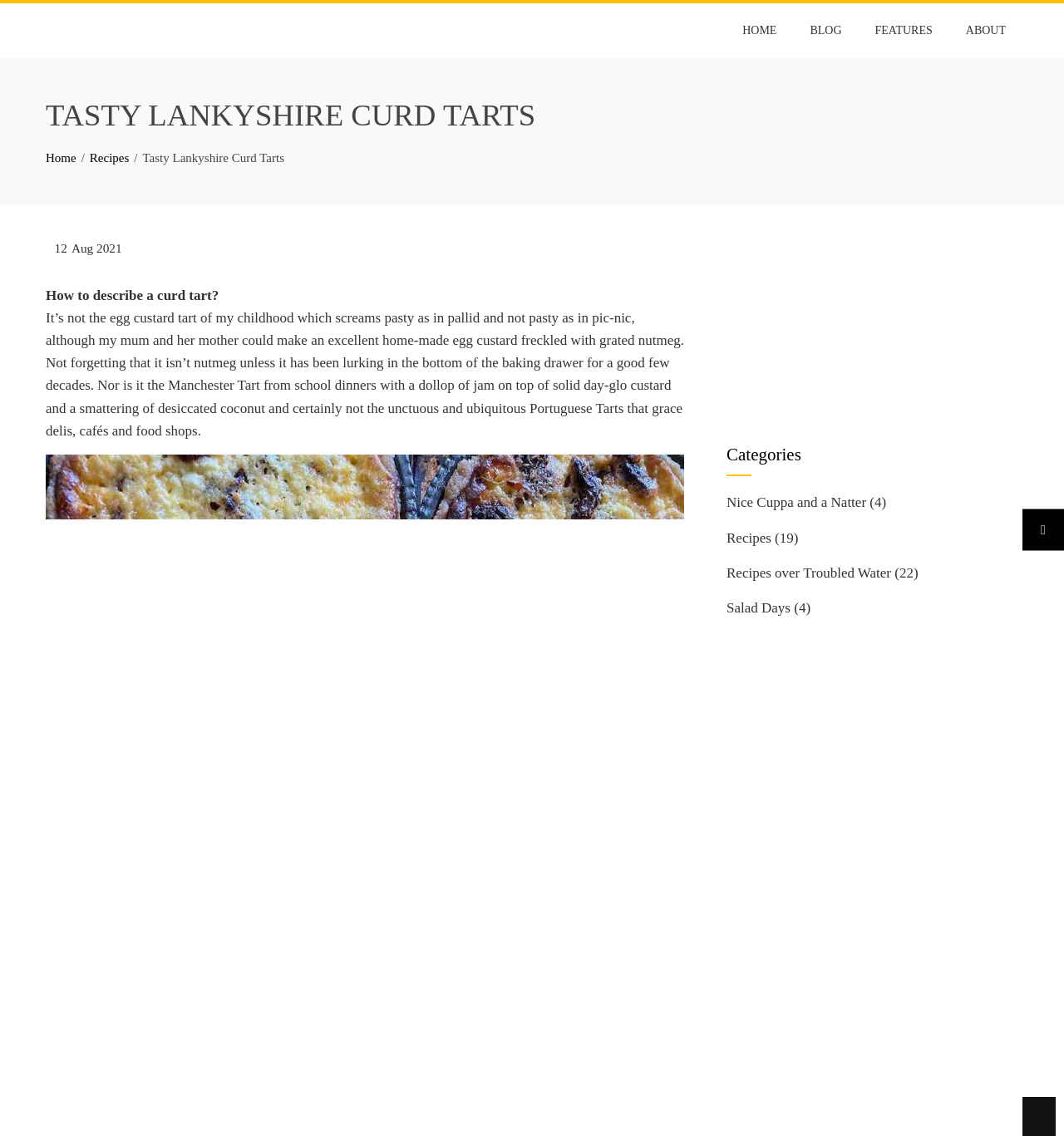Please provide a detailed answer to the question below based on the screenshot: 
How many categories are listed?

I counted the number of links under the 'Categories' heading, which are 'Nice Cuppa and a Natter', 'Recipes', 'Recipes over Troubled Water', 'Salad Days', and found that there are 5 categories listed.